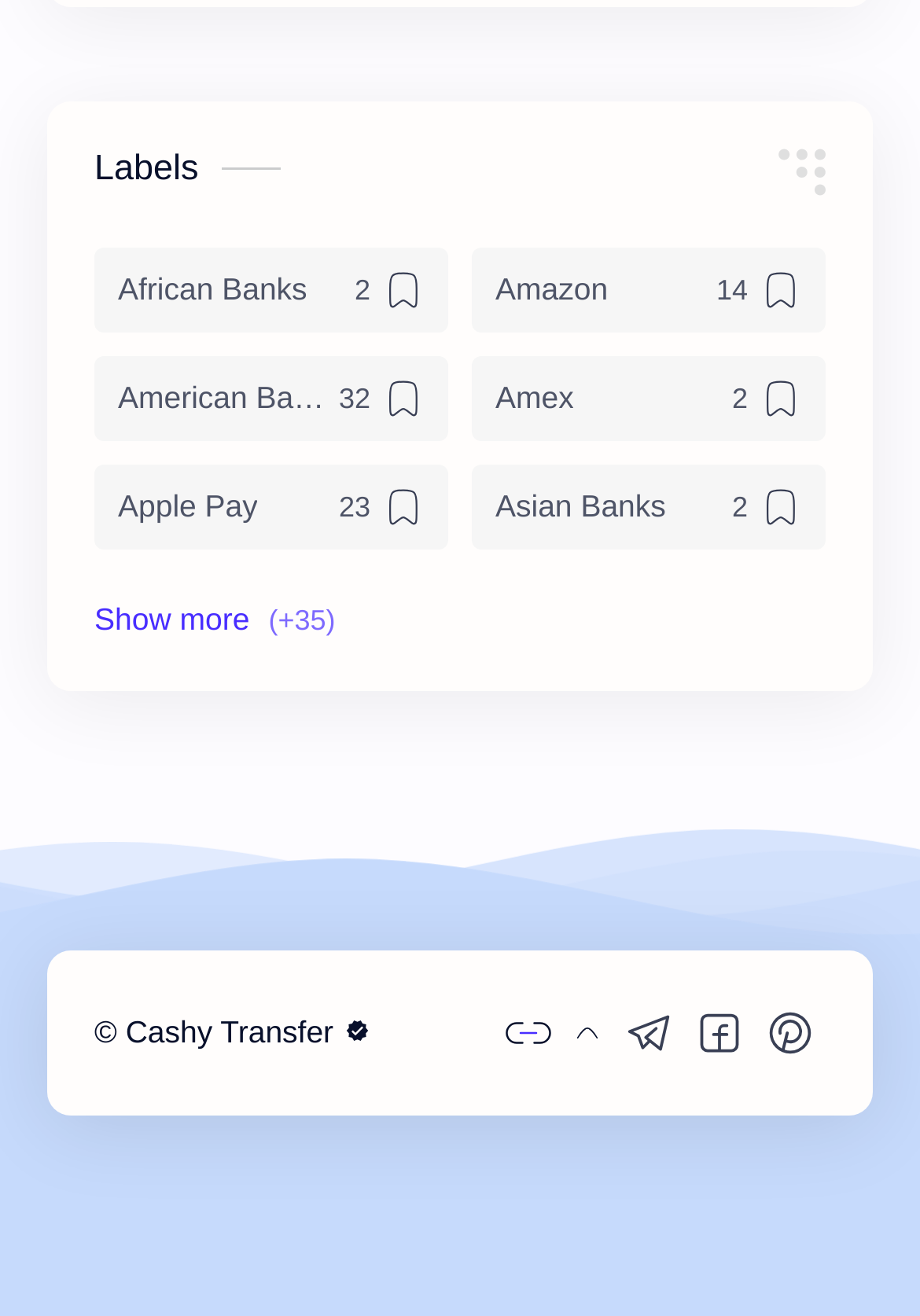Please specify the coordinates of the bounding box for the element that should be clicked to carry out this instruction: "Click on the 'Bank Cards' link". The coordinates must be four float numbers between 0 and 1, formatted as [left, top, right, bottom].

[0.103, 0.435, 0.487, 0.499]